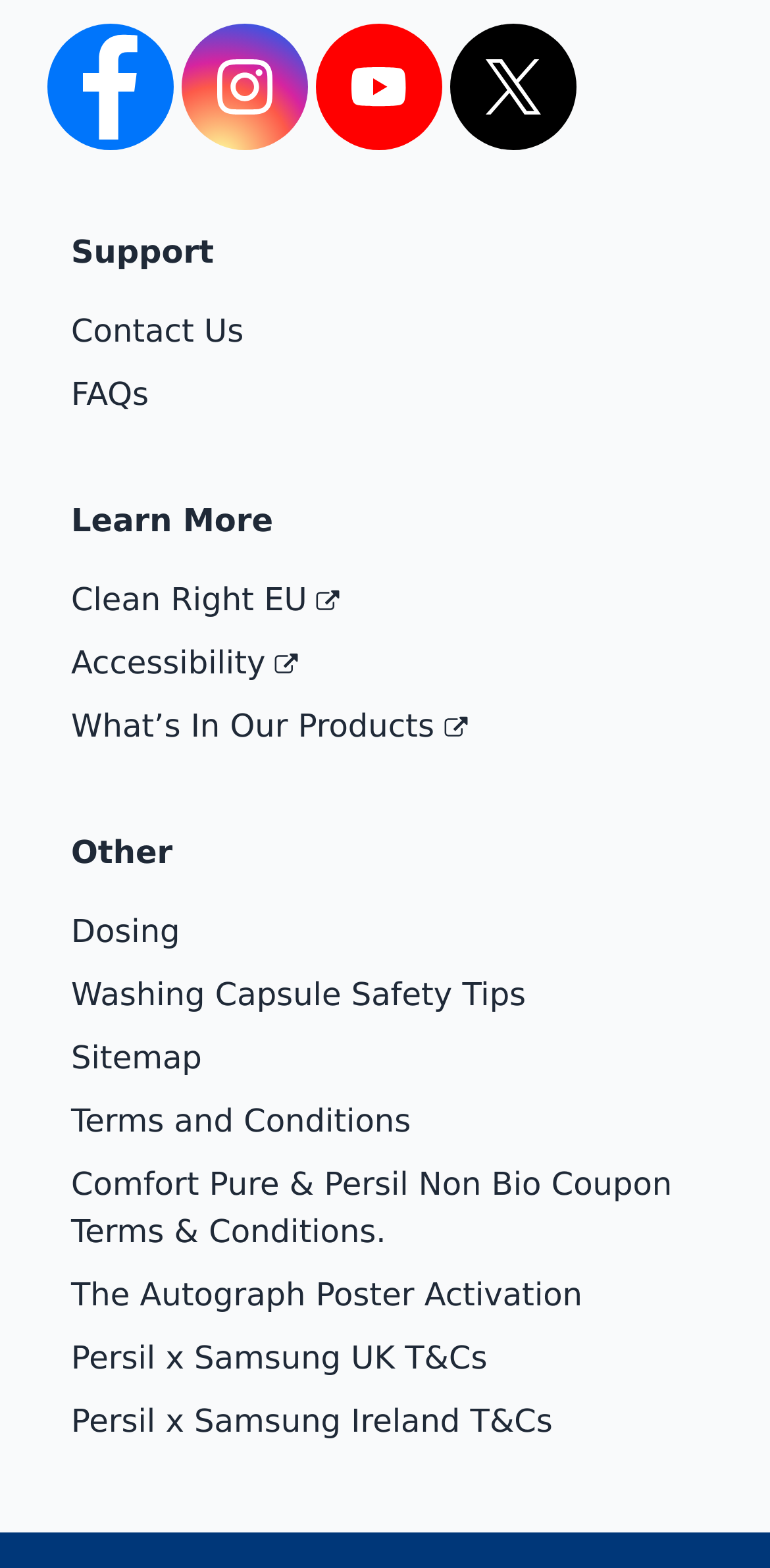Extract the bounding box coordinates for the UI element described by the text: "What’s In Our Products". The coordinates should be in the form of [left, top, right, bottom] with values between 0 and 1.

[0.092, 0.451, 0.607, 0.475]